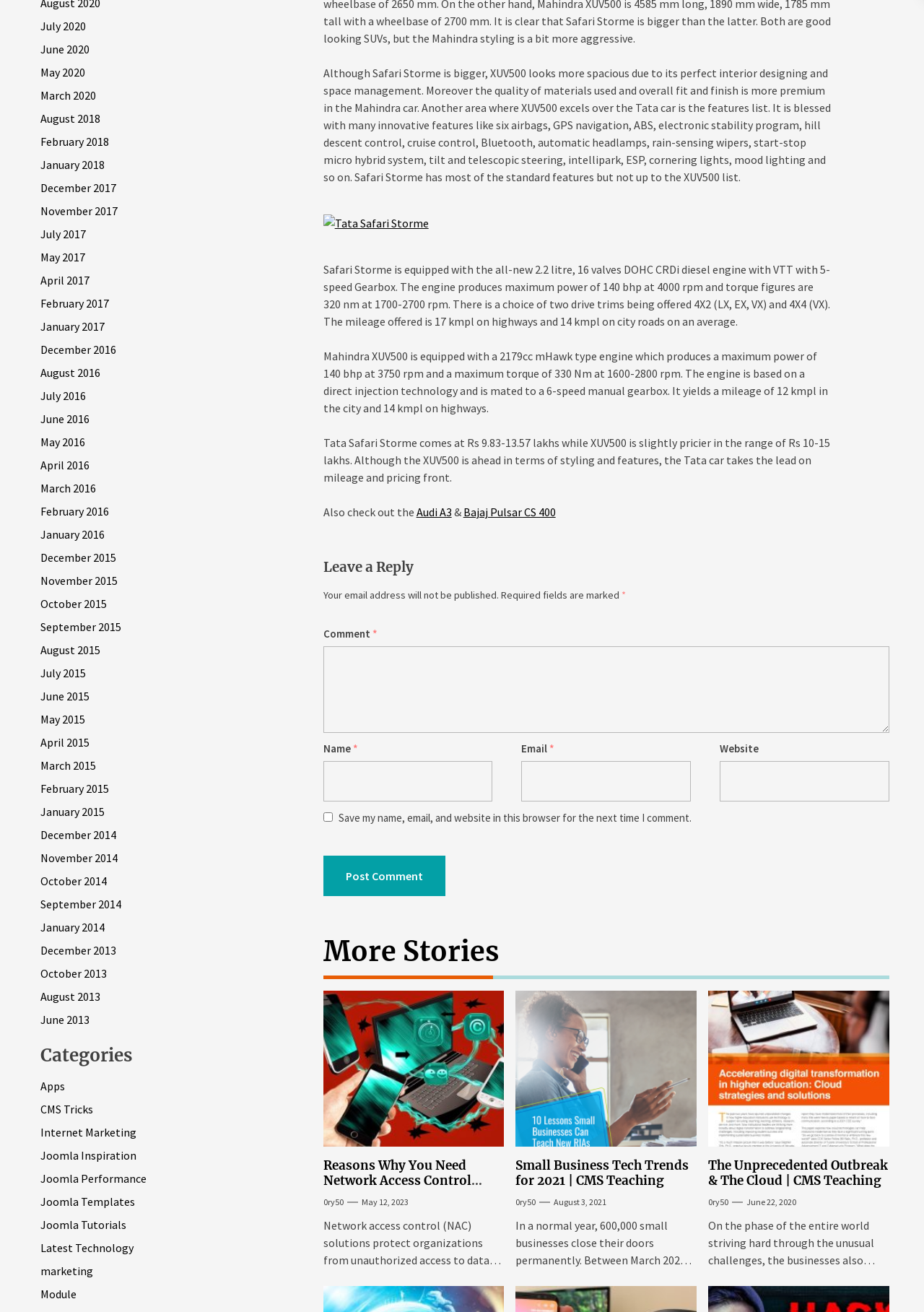Use a single word or phrase to answer the question:
What is the comparison between?

Tata Safari Storme and Mahindra XUV500